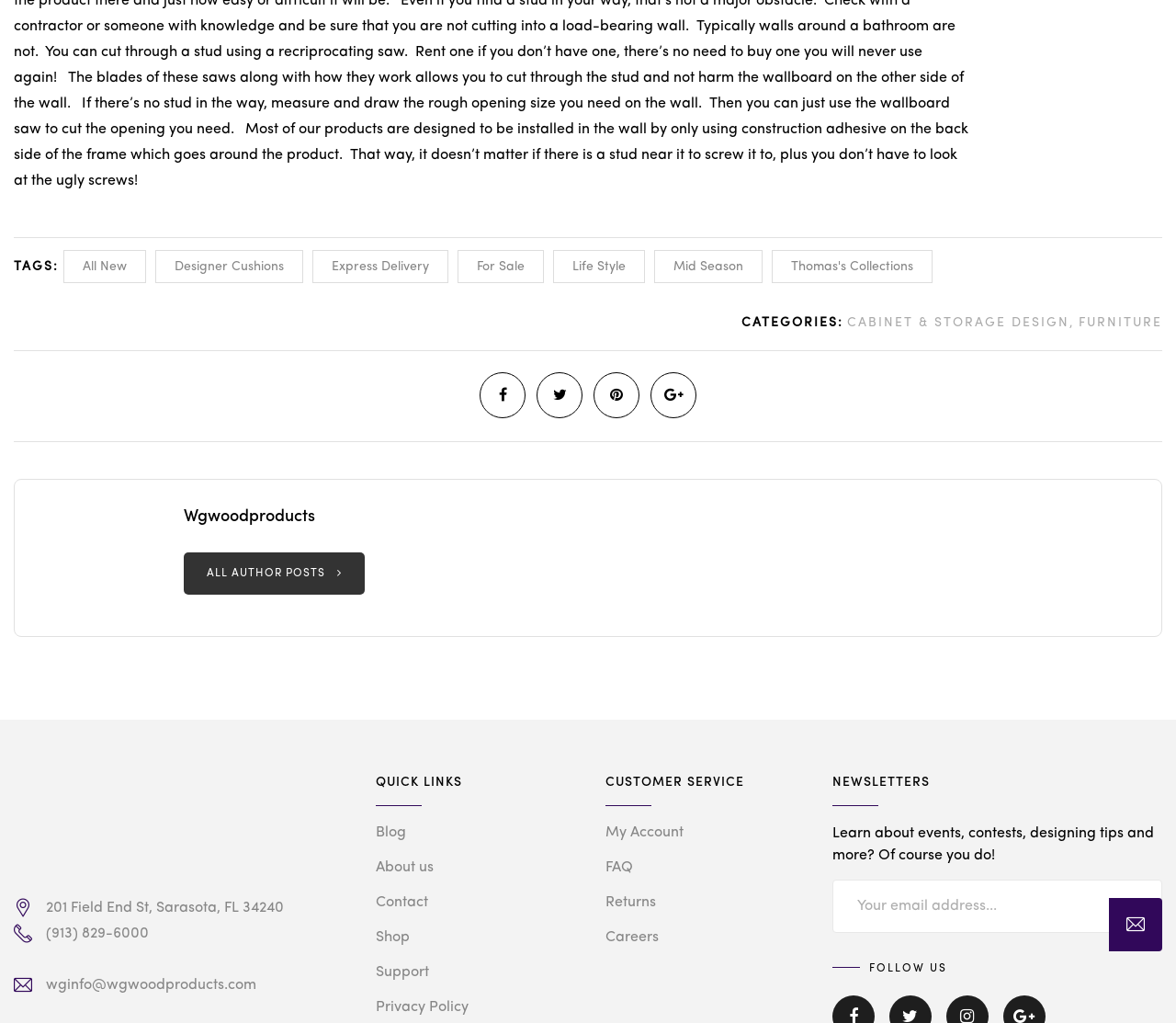What is the purpose of the textbox in the NEWSLETTERS section?
Provide a concise answer using a single word or phrase based on the image.

To enter email address